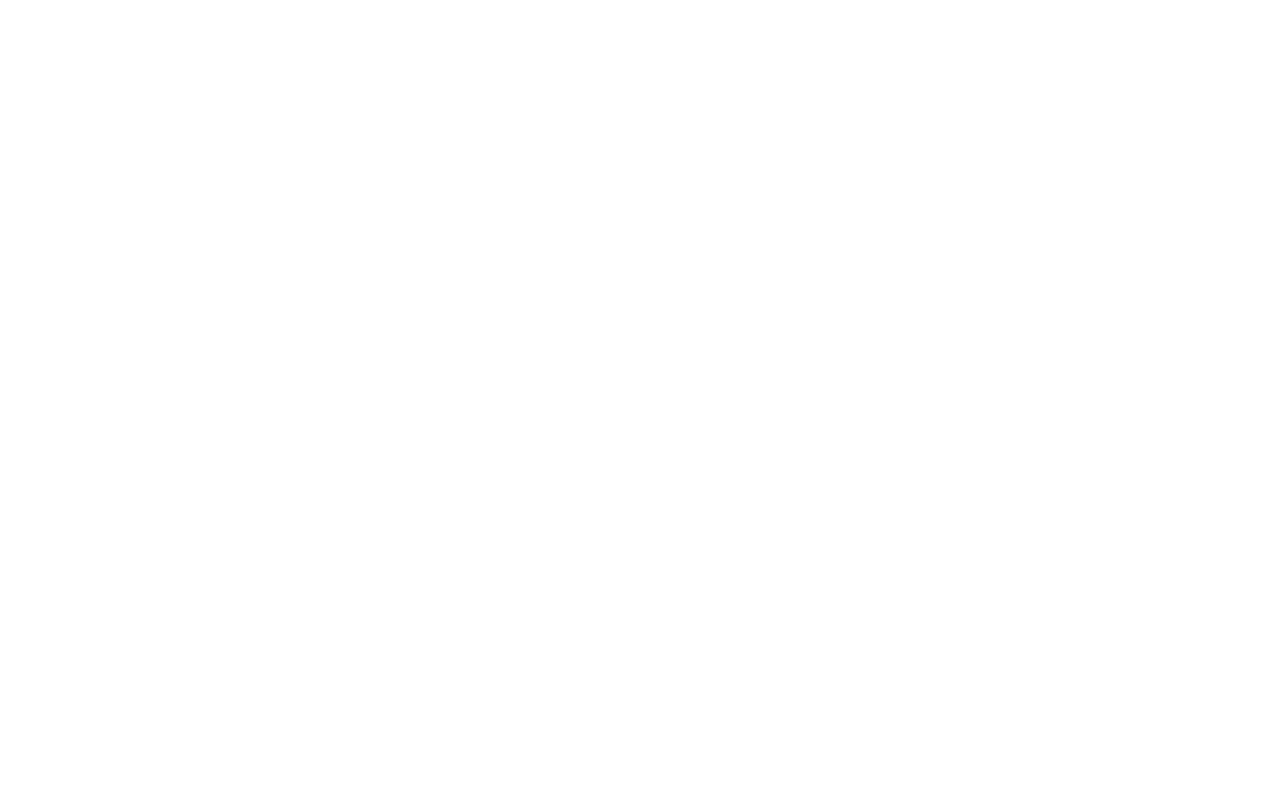Please answer the following question using a single word or phrase: 
What are the navigation options on the webpage?

Contact, Purchase, About